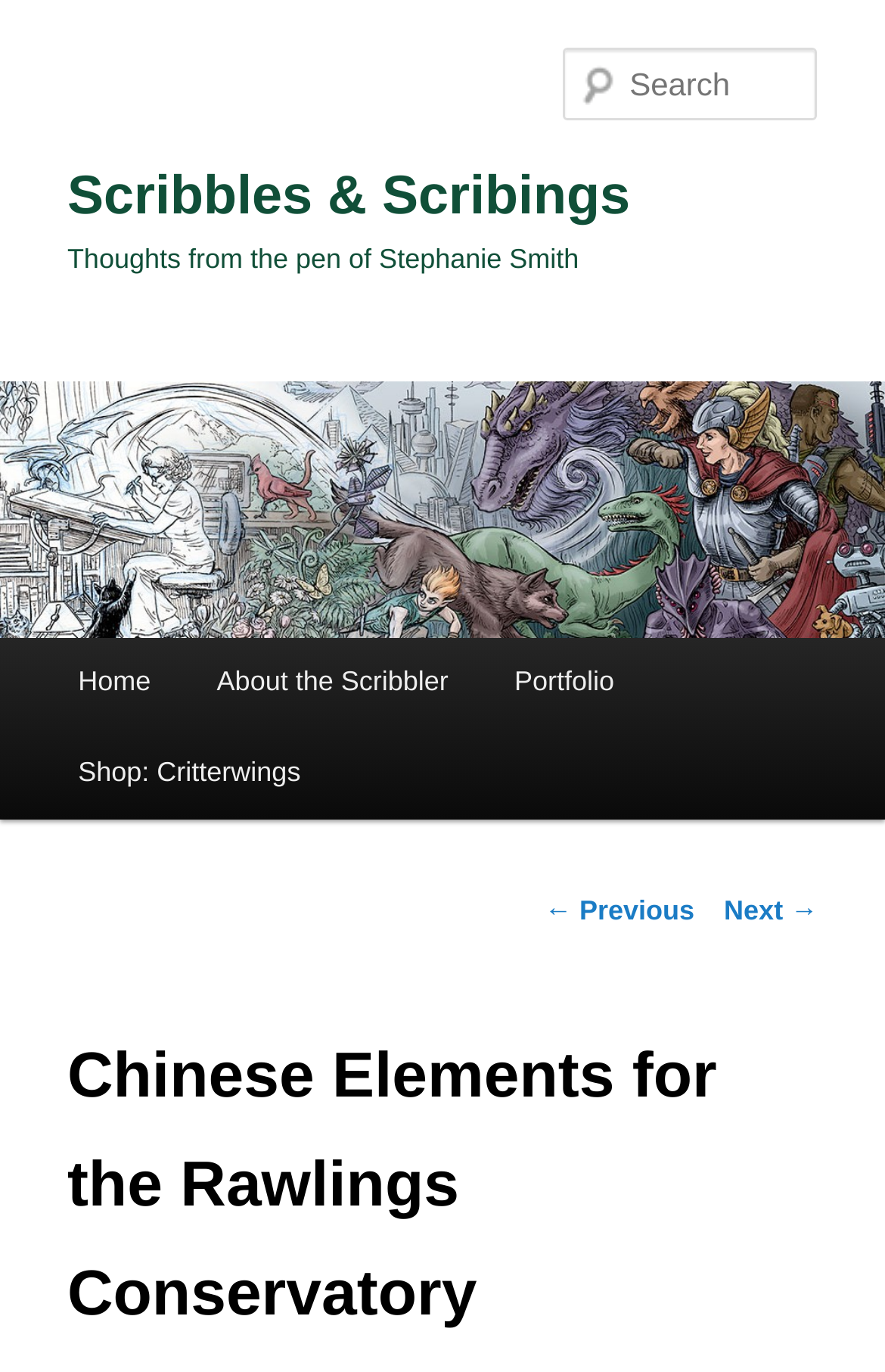Please find the bounding box coordinates of the element that must be clicked to perform the given instruction: "visit shop Critterwings". The coordinates should be four float numbers from 0 to 1, i.e., [left, top, right, bottom].

[0.051, 0.531, 0.377, 0.597]